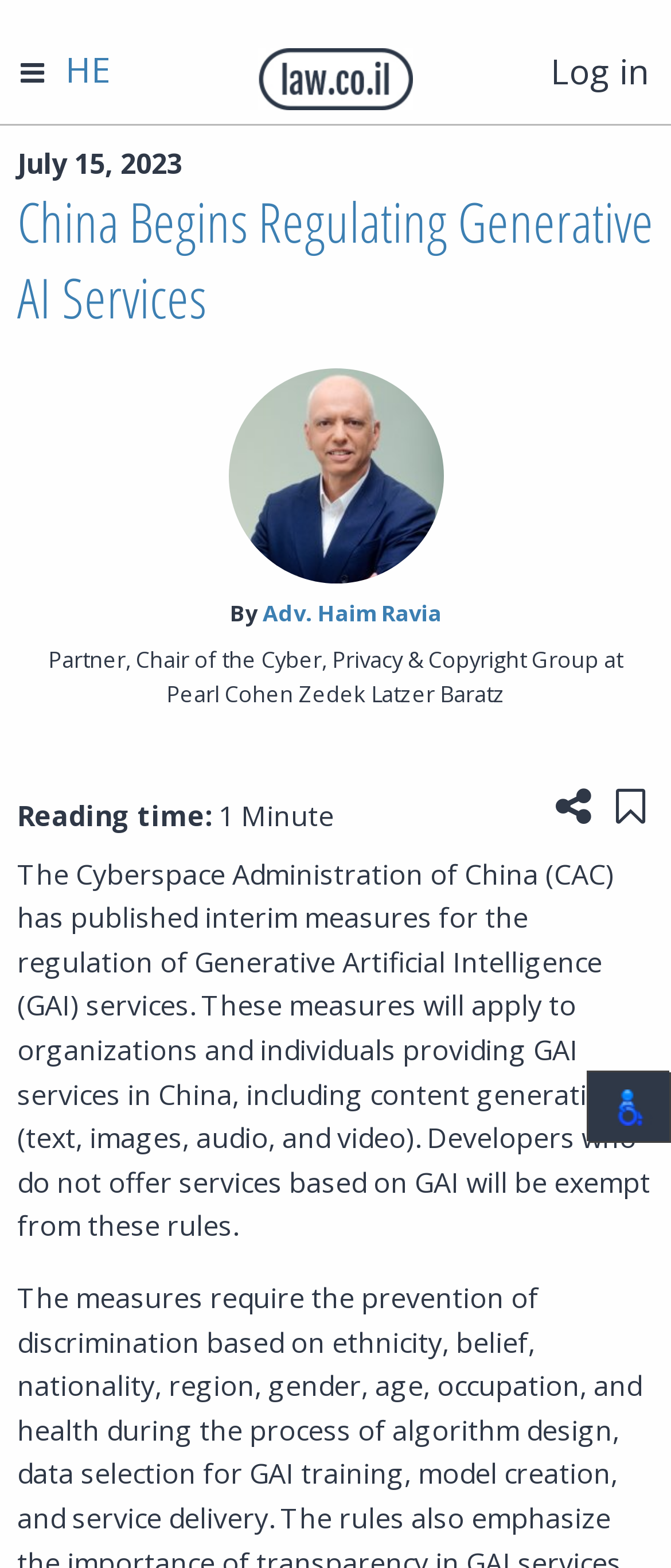Answer the question in a single word or phrase:
Who wrote the article?

Adv. Haim Ravia